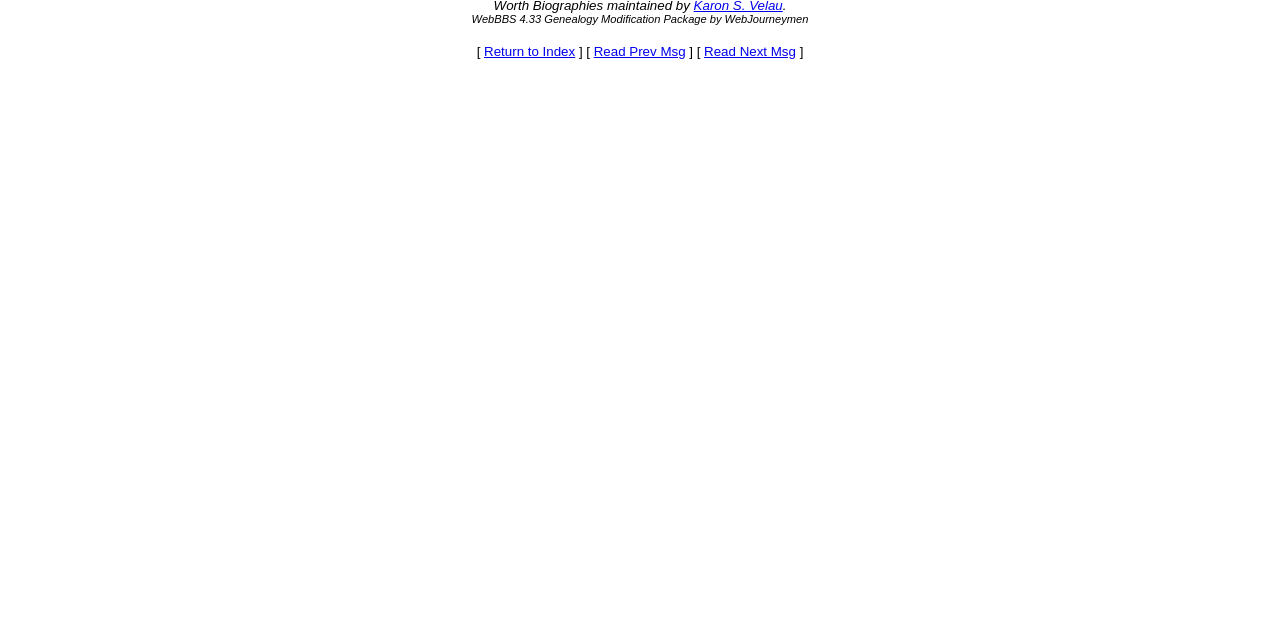Given the description of the UI element: "Return to Index", predict the bounding box coordinates in the form of [left, top, right, bottom], with each value being a float between 0 and 1.

[0.378, 0.069, 0.449, 0.092]